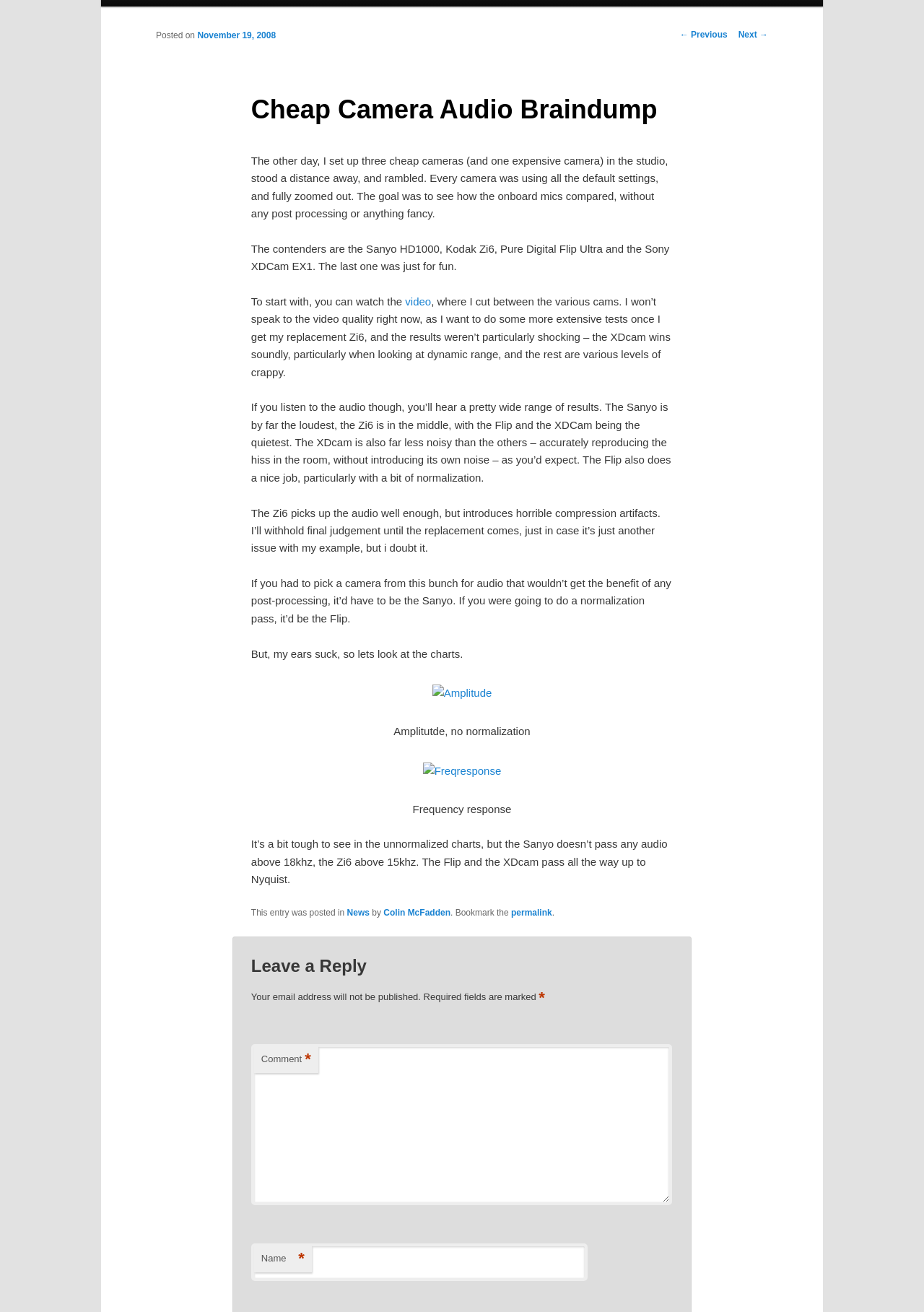Find the bounding box coordinates for the element described here: "parent_node: Amplitutde, no normalization".

[0.465, 0.524, 0.535, 0.533]